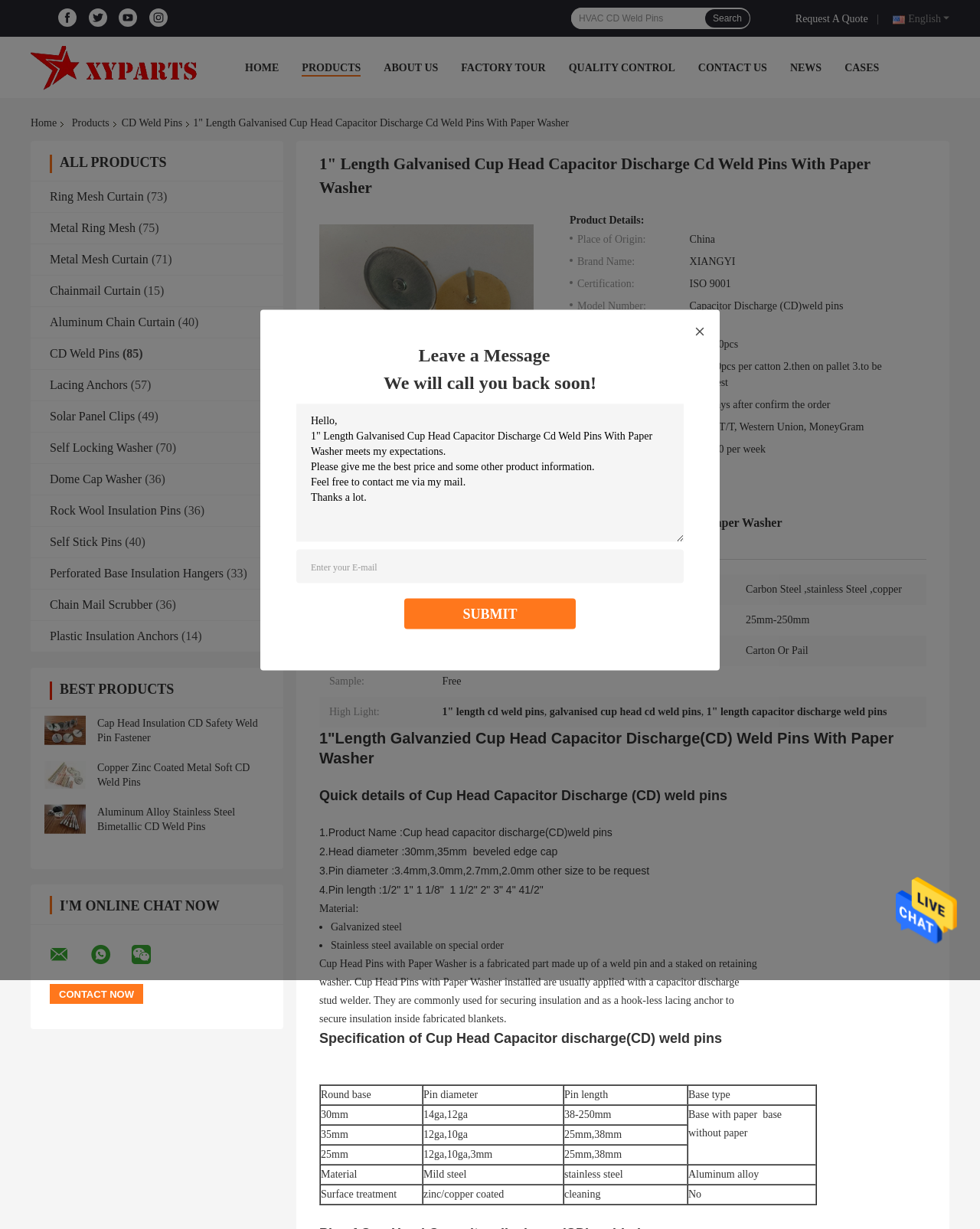Could you identify the text that serves as the heading for this webpage?

1" Length Galvanised Cup Head Capacitor Discharge Cd Weld Pins With Paper Washer